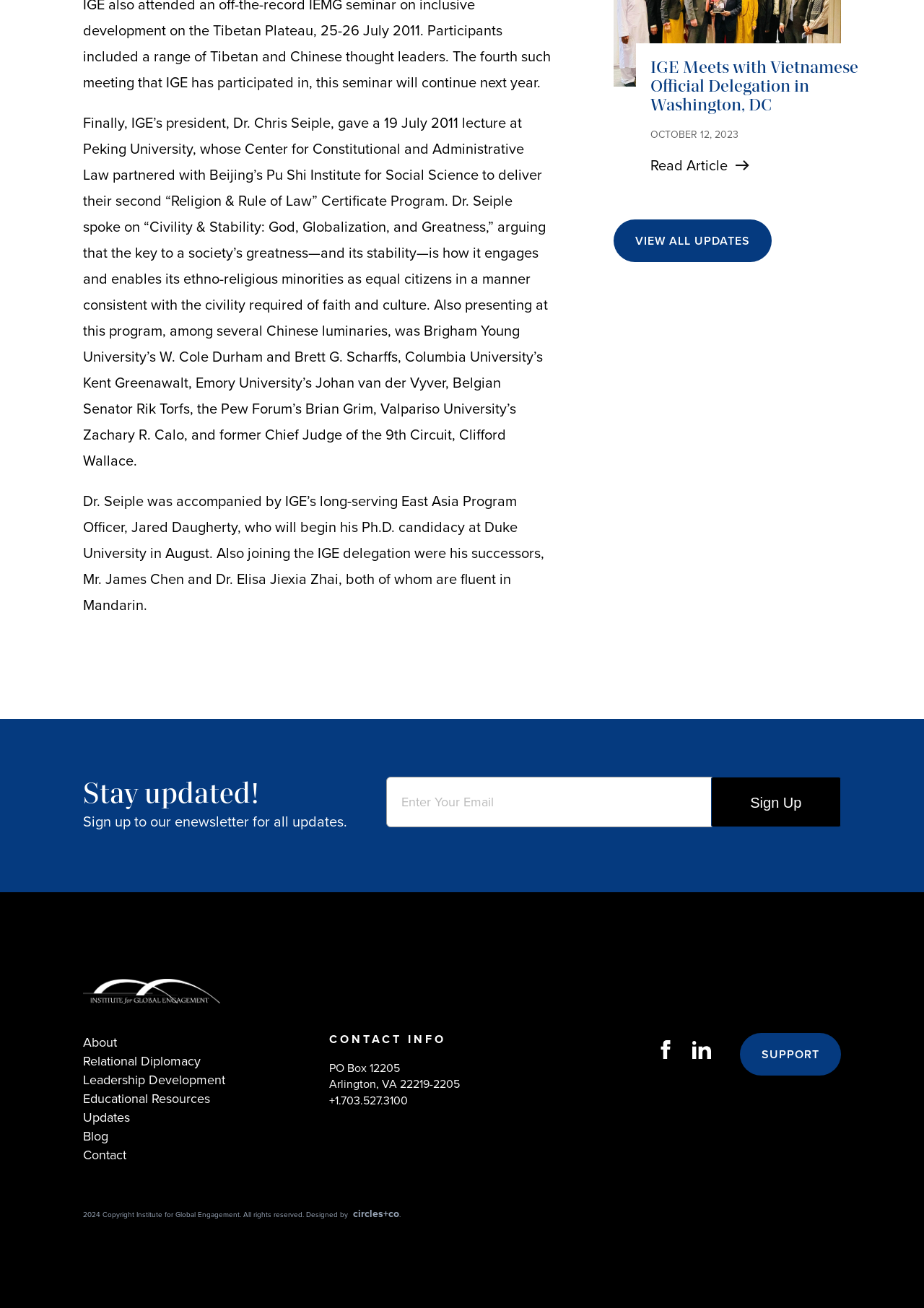What is the purpose of the textbox with label 'Email'
Provide a thorough and detailed answer to the question.

The textbox with label 'Email' is required and is part of a form that allows users to sign up for the enewsletter, as indicated by the surrounding text and the 'Sign Up' button.